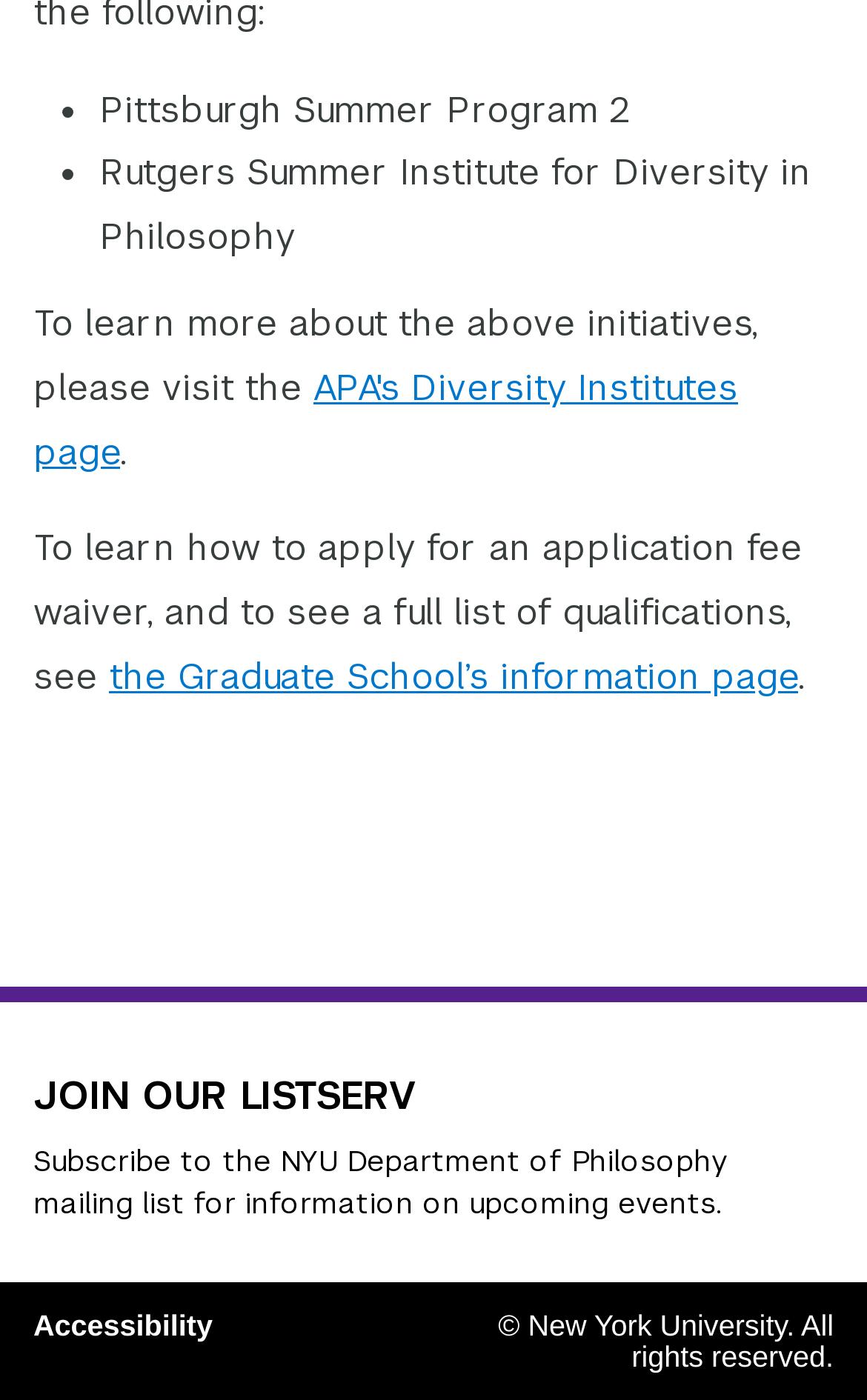Please determine the bounding box coordinates, formatted as (top-left x, top-left y, bottom-right x, bottom-right y), with all values as floating point numbers between 0 and 1. Identify the bounding box of the region described as: timberlandchukka-boots.us

None